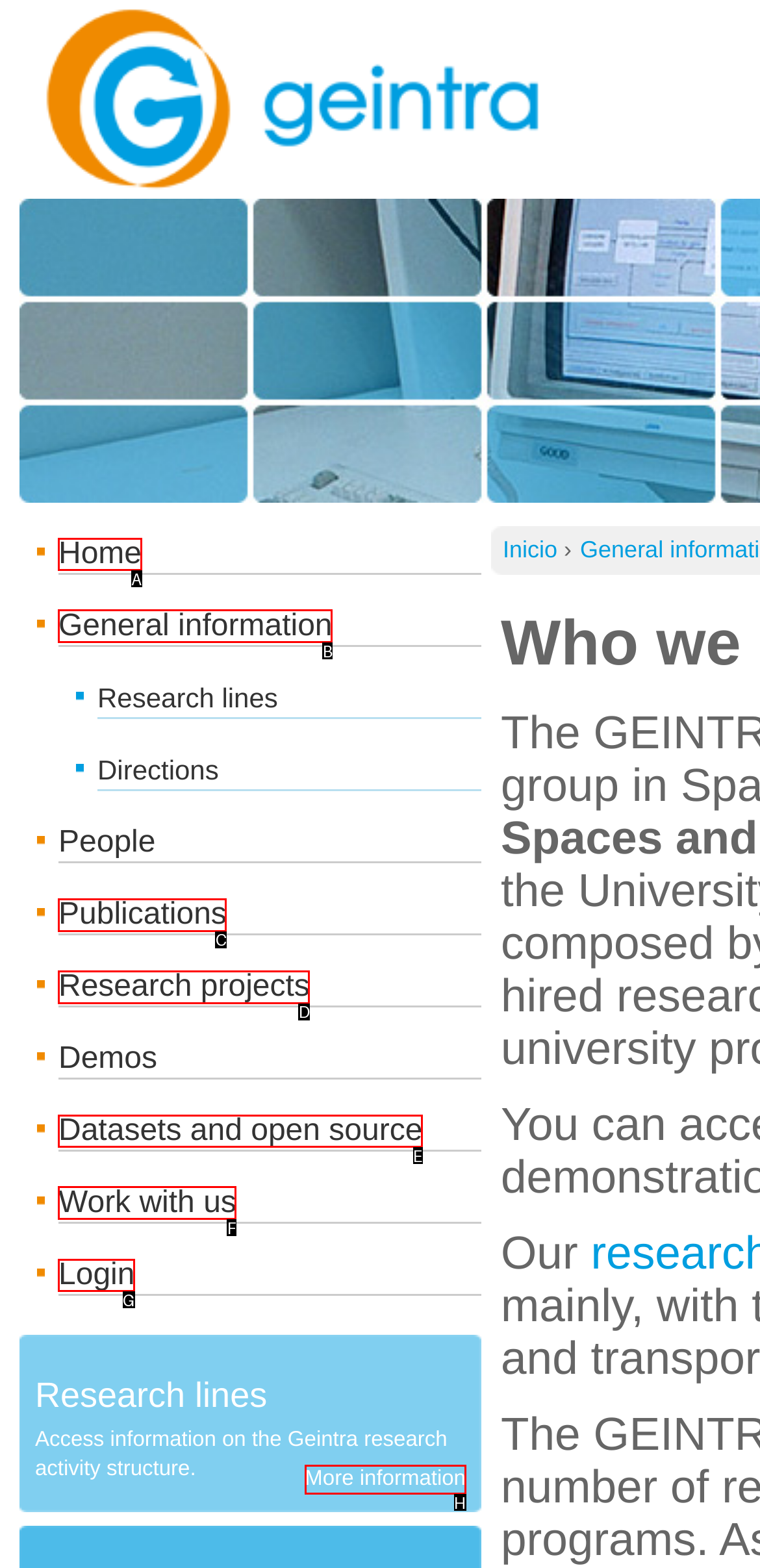Identify the HTML element that corresponds to the following description: General information. Provide the letter of the correct option from the presented choices.

B